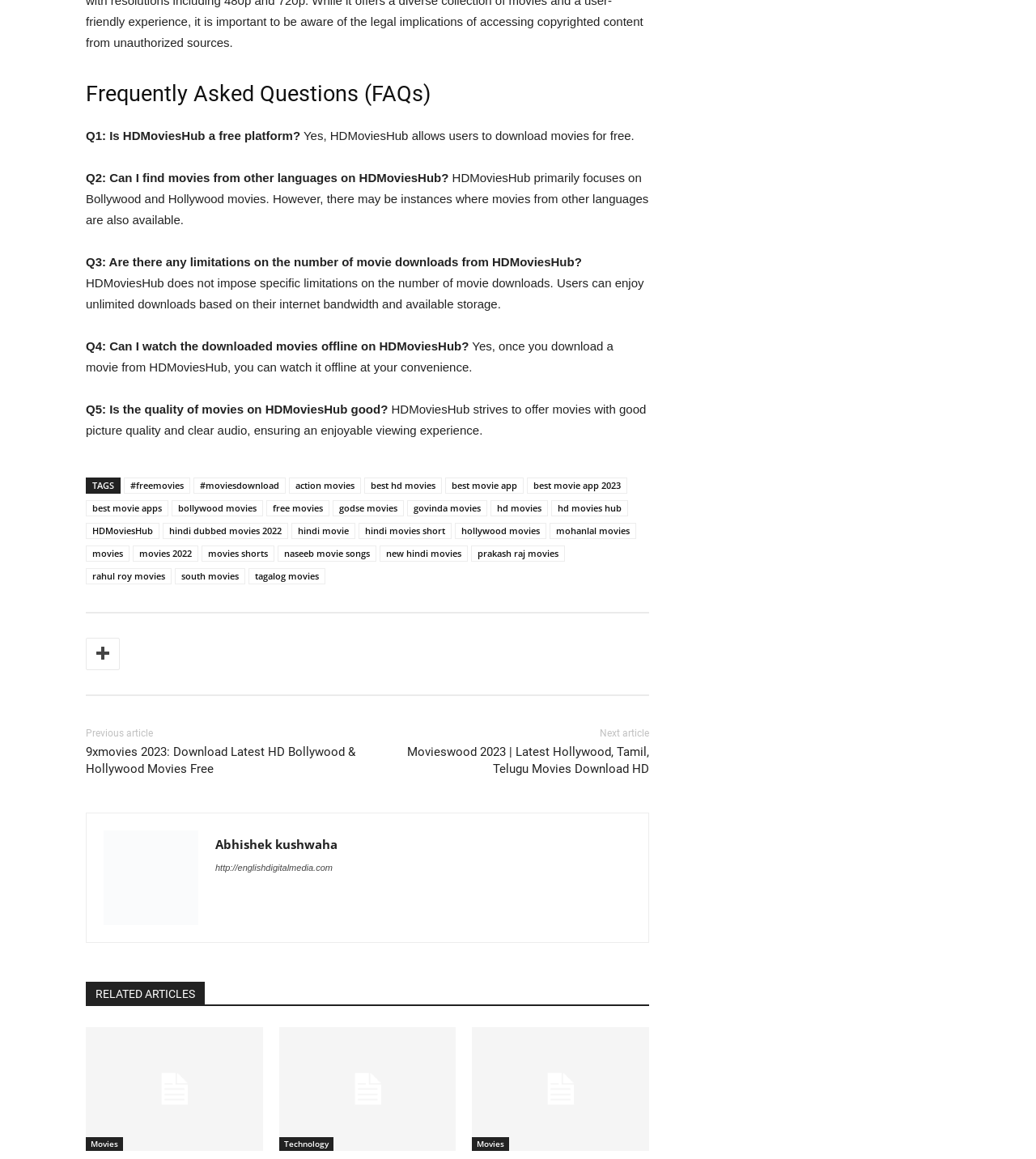Please mark the clickable region by giving the bounding box coordinates needed to complete this instruction: "Click on the 'HDMoviesHub' link".

[0.083, 0.451, 0.154, 0.465]